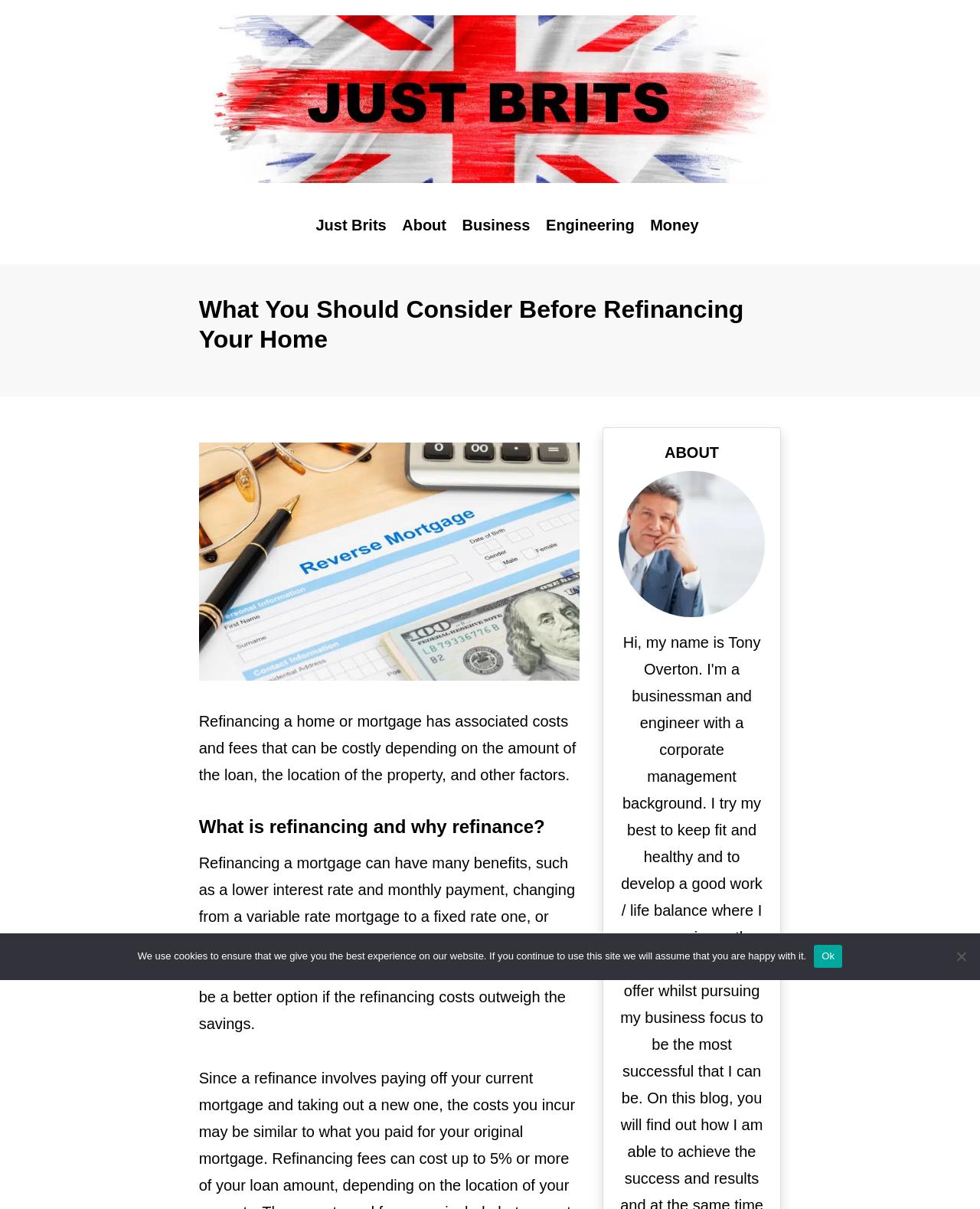What is the purpose of refinancing a mortgage?
Could you please answer the question thoroughly and with as much detail as possible?

Based on the webpage content, refinancing a mortgage can have many benefits, such as a lower interest rate and monthly payment, changing from a variable rate mortgage to a fixed rate one, or reducing the term of your mortgage so you can pay it off faster.